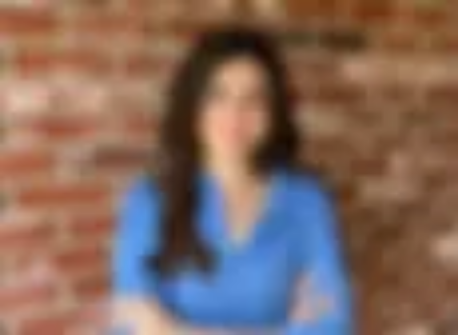Generate a detailed caption that encompasses all aspects of the image.

The image features a woman with long, dark hair, dressed in a blue top, standing confidently against a backdrop of exposed brick. Her arms are crossed, conveying a sense of professionalism and poise. This individual is identified as Katarzyna Jagielska, who is a graduate student with the qualifications MPharm and MS. The context suggests an academic or professional setting, possibly related to her studies or career. The warm tones of the brick complement her attire, emphasizing a blend of modernity and tradition in her environment.